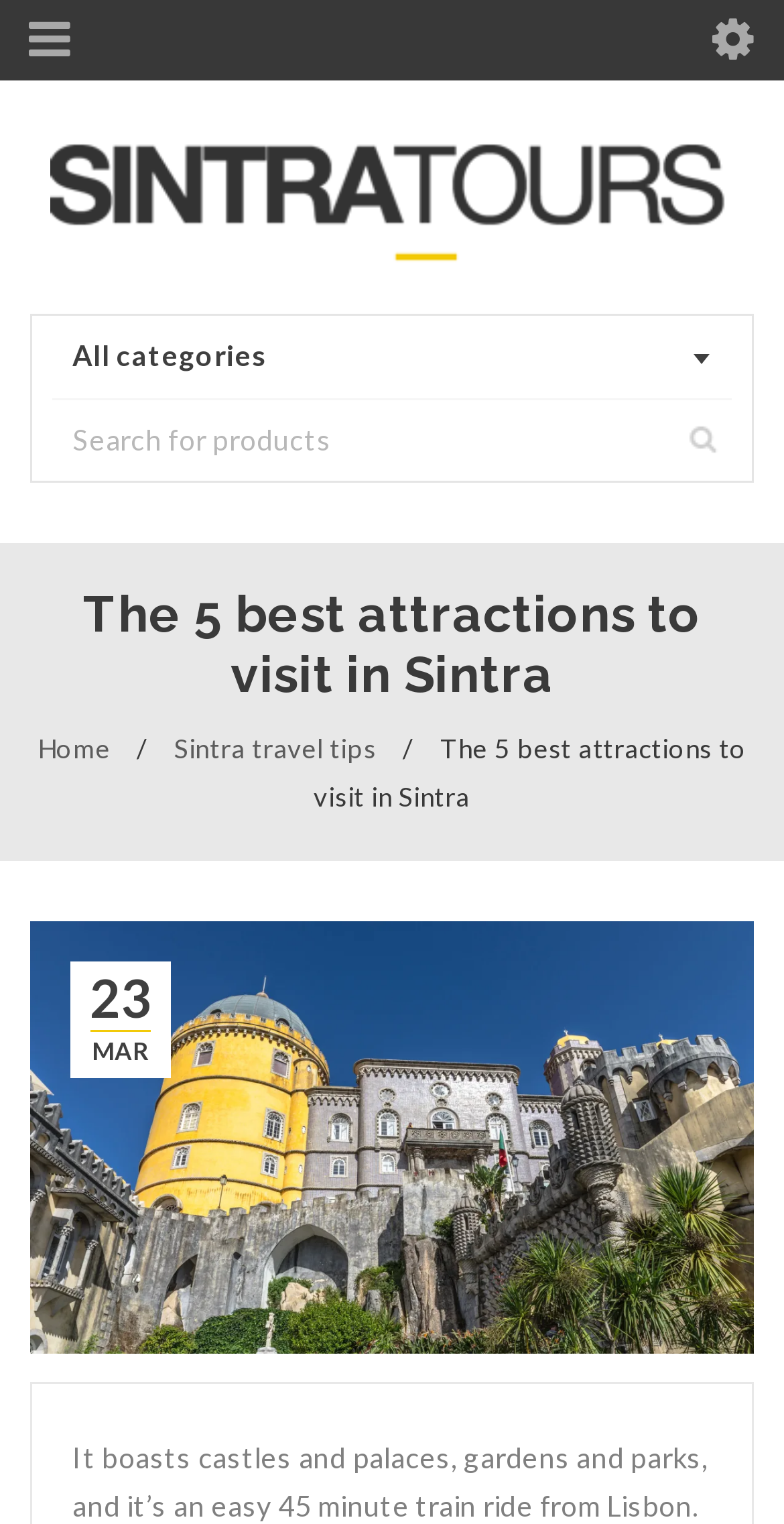What is the main heading displayed on the webpage? Please provide the text.

The 5 best attractions to visit in Sintra